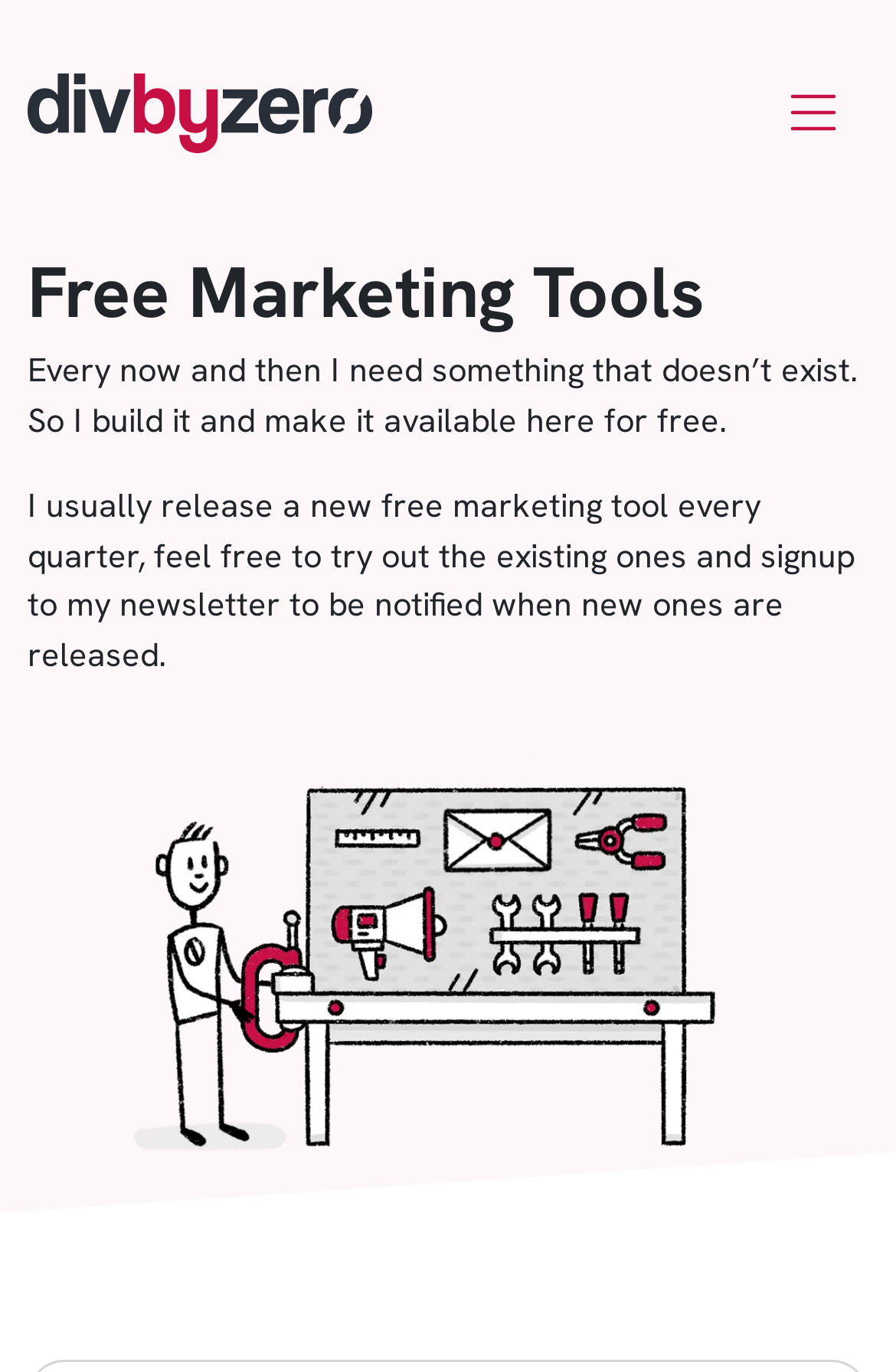How often are new free marketing tools released?
Based on the image, give a concise answer in the form of a single word or short phrase.

Every quarter